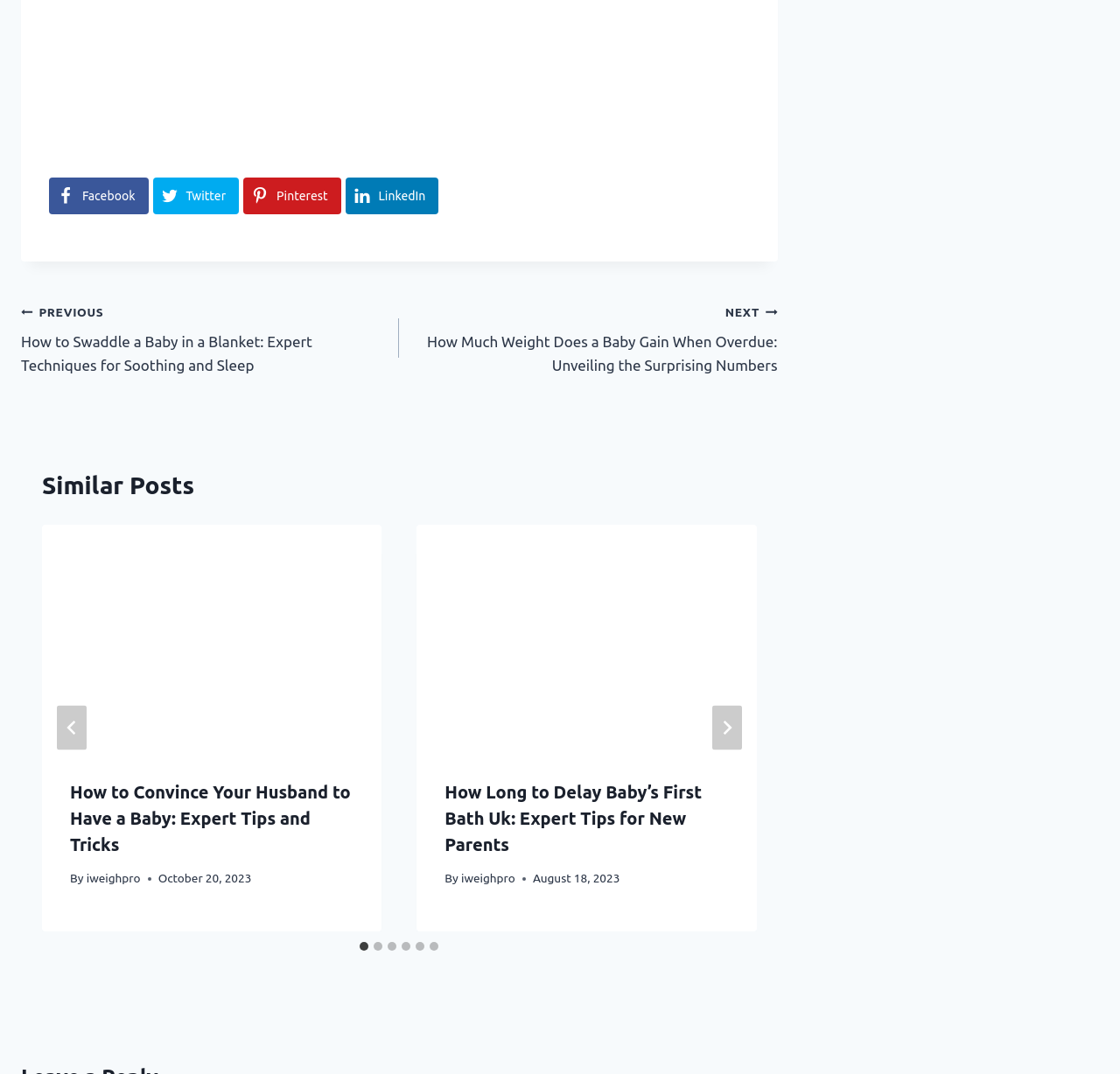How can I navigate between similar posts?
Look at the screenshot and respond with a single word or phrase.

Using the 'Next' and 'Go to last slide' buttons